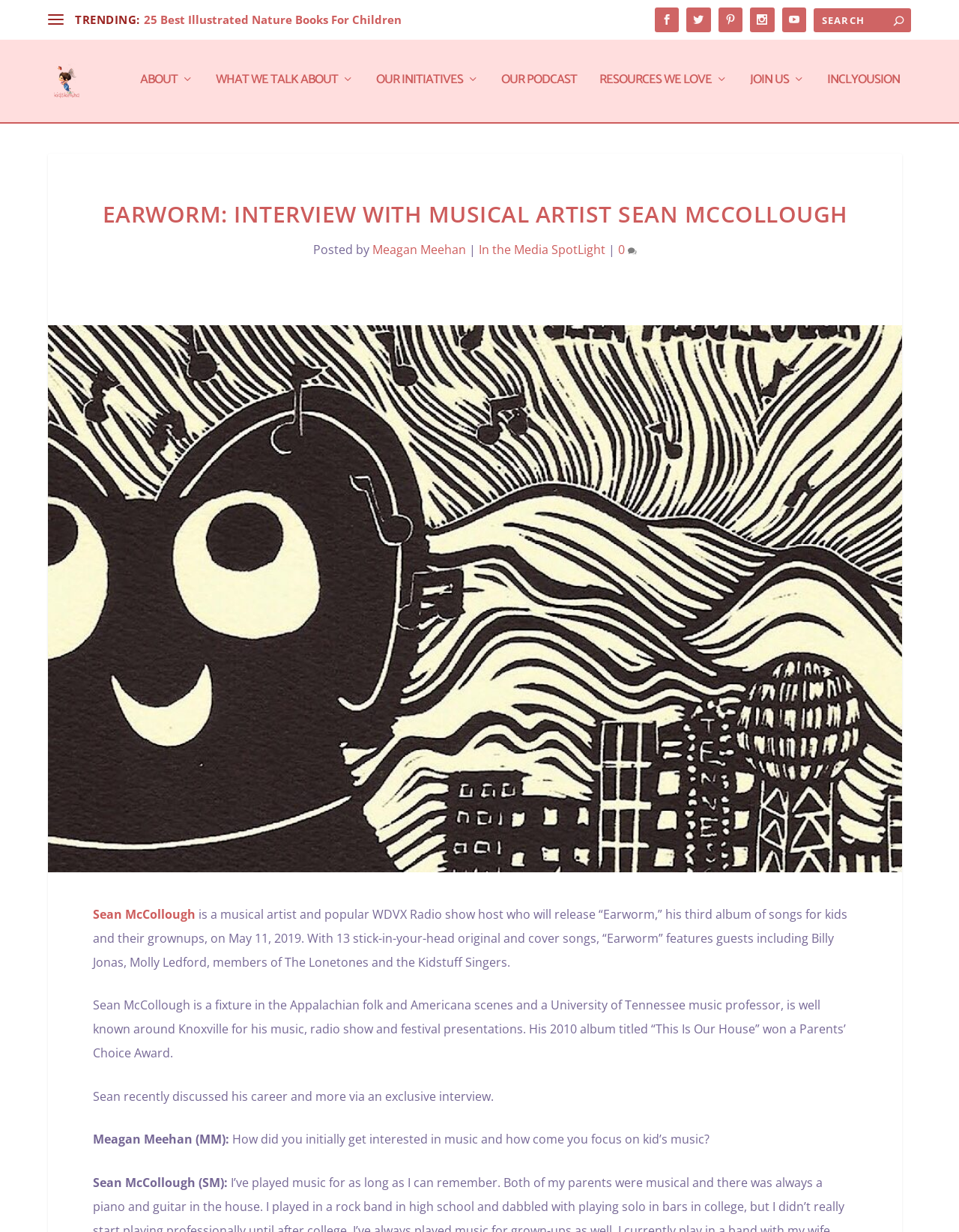Indicate the bounding box coordinates of the element that must be clicked to execute the instruction: "Check the comment count". The coordinates should be given as four float numbers between 0 and 1, i.e., [left, top, right, bottom].

[0.645, 0.238, 0.664, 0.252]